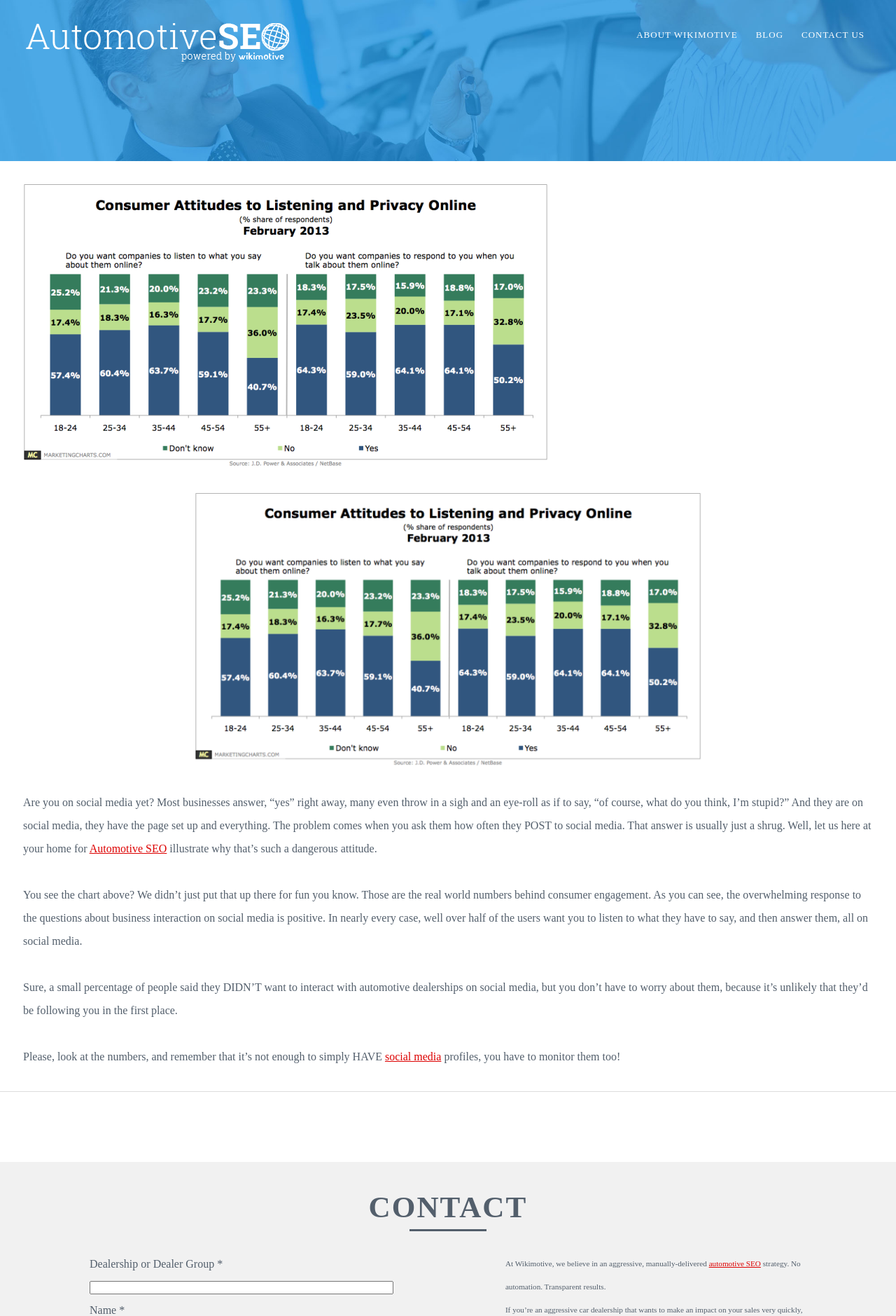Use a single word or phrase to answer the question: 
What is the name of the company?

Wikimotive